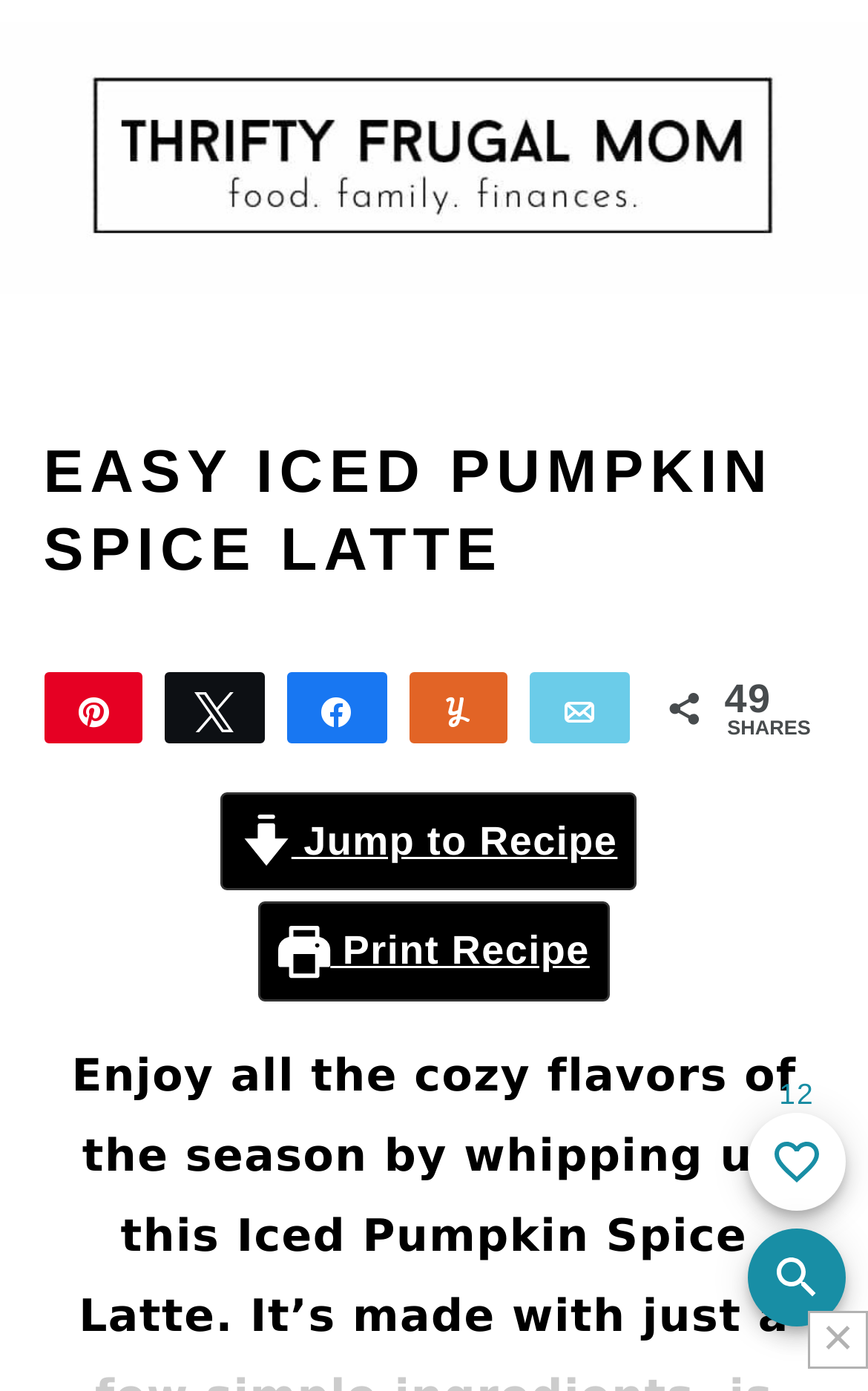Generate the main heading text from the webpage.

EASY ICED PUMPKIN SPICE LATTE